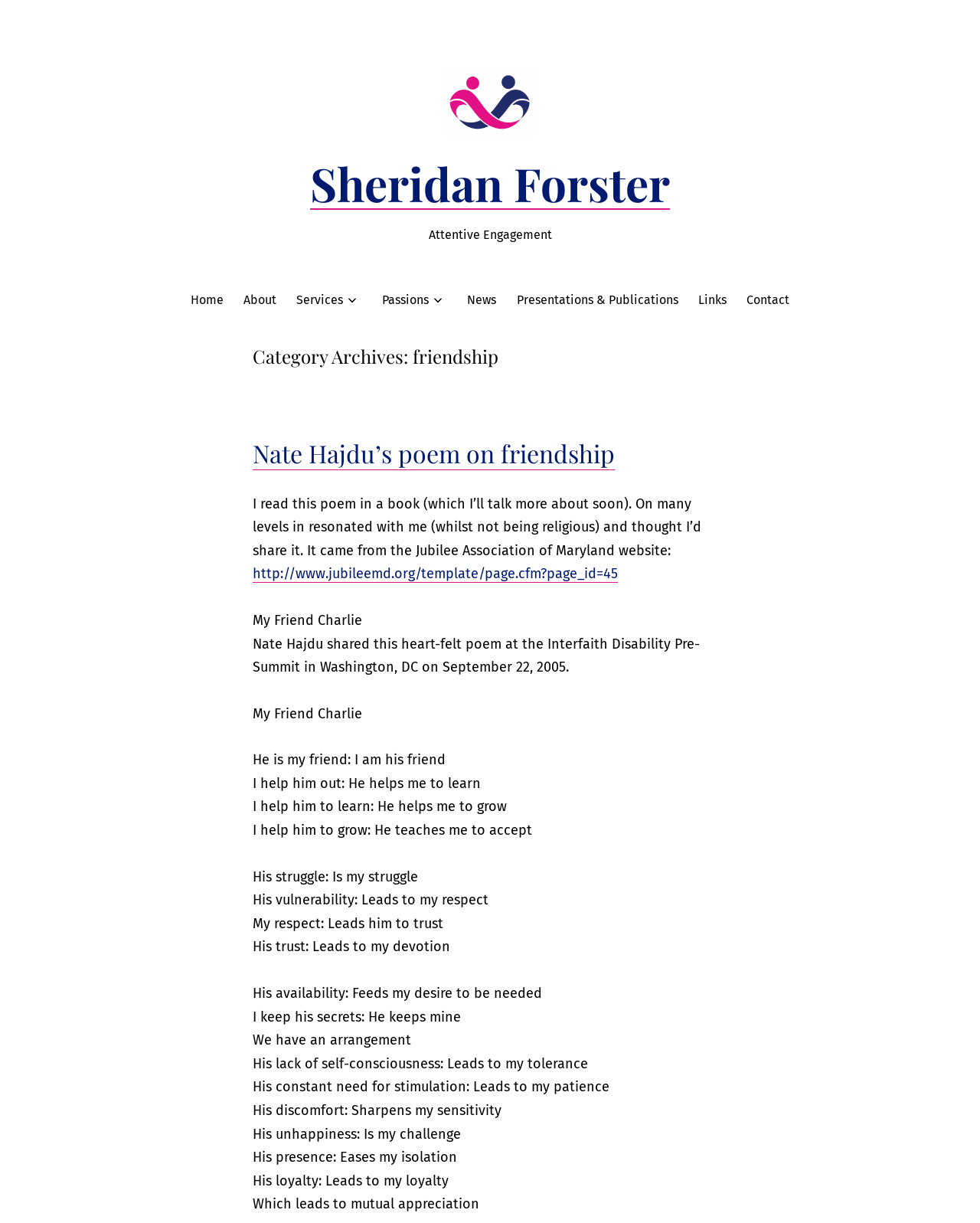Could you specify the bounding box coordinates for the clickable section to complete the following instruction: "Read the poem 'Nate Hajdu’s poem on friendship'"?

[0.258, 0.357, 0.627, 0.384]